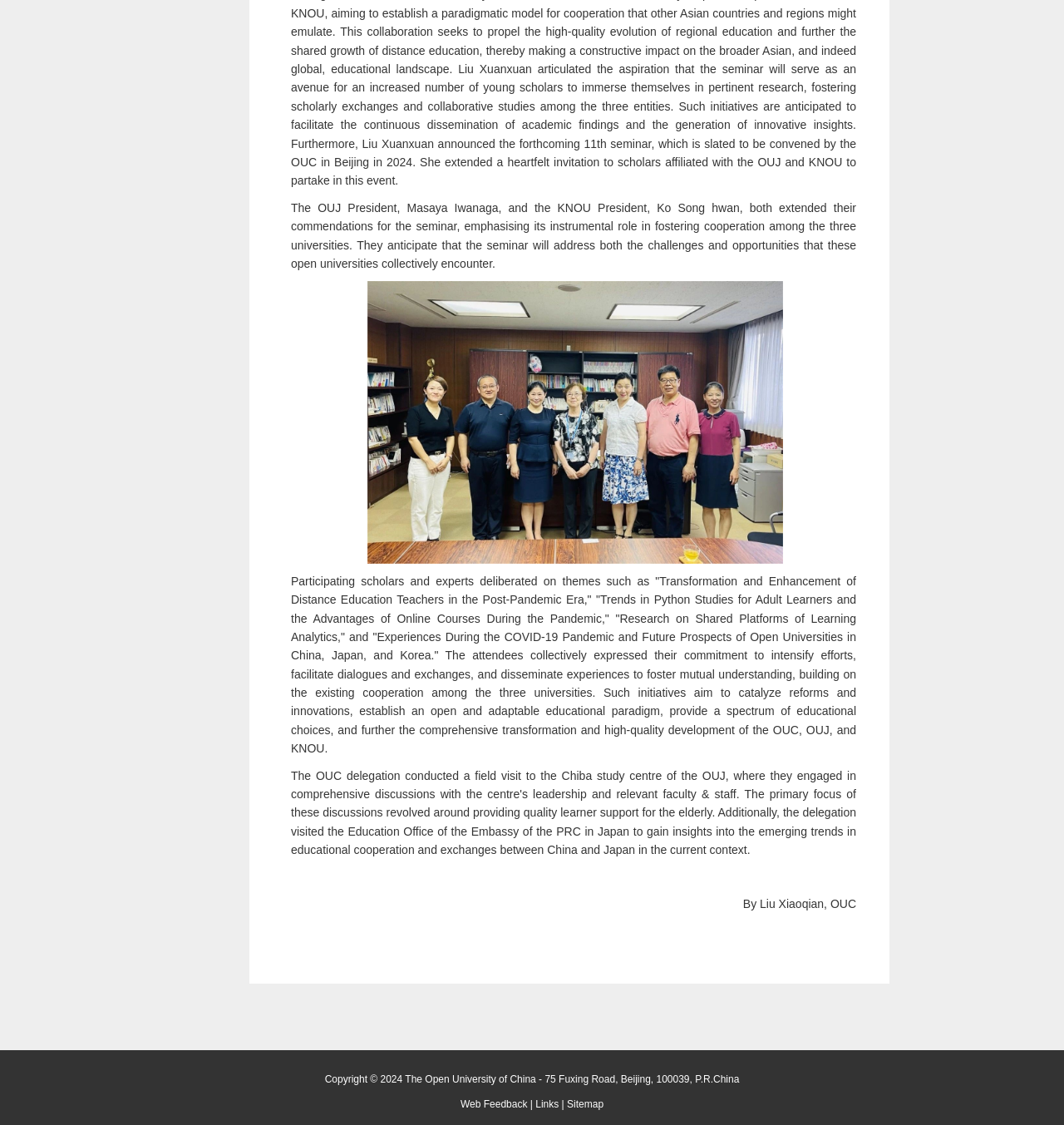Who extended commendations for the seminar?
Give a single word or phrase answer based on the content of the image.

OUJ President and KNOU President